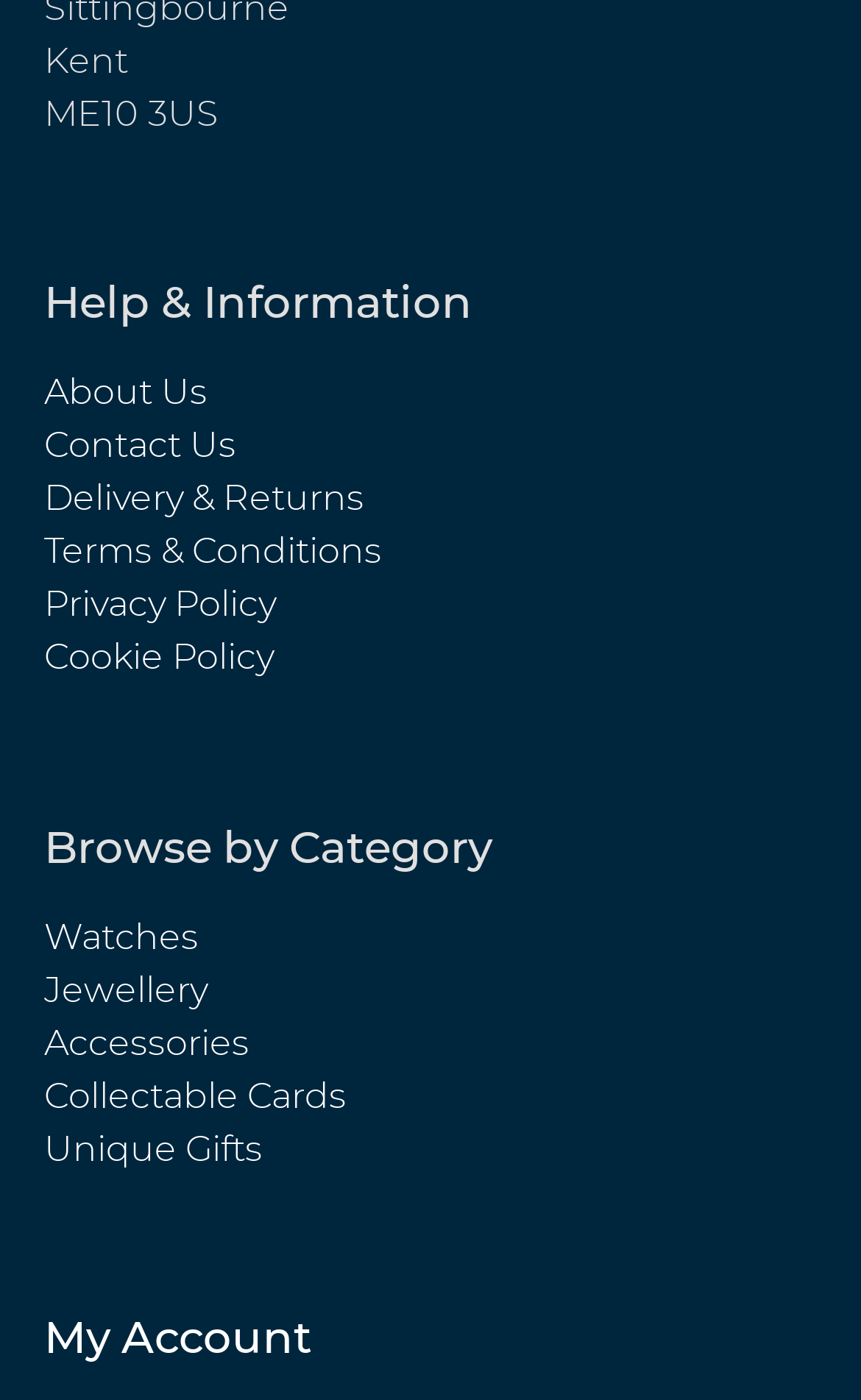Answer the question in one word or a short phrase:
What is the last link under 'Help & Information'?

Cookie Policy